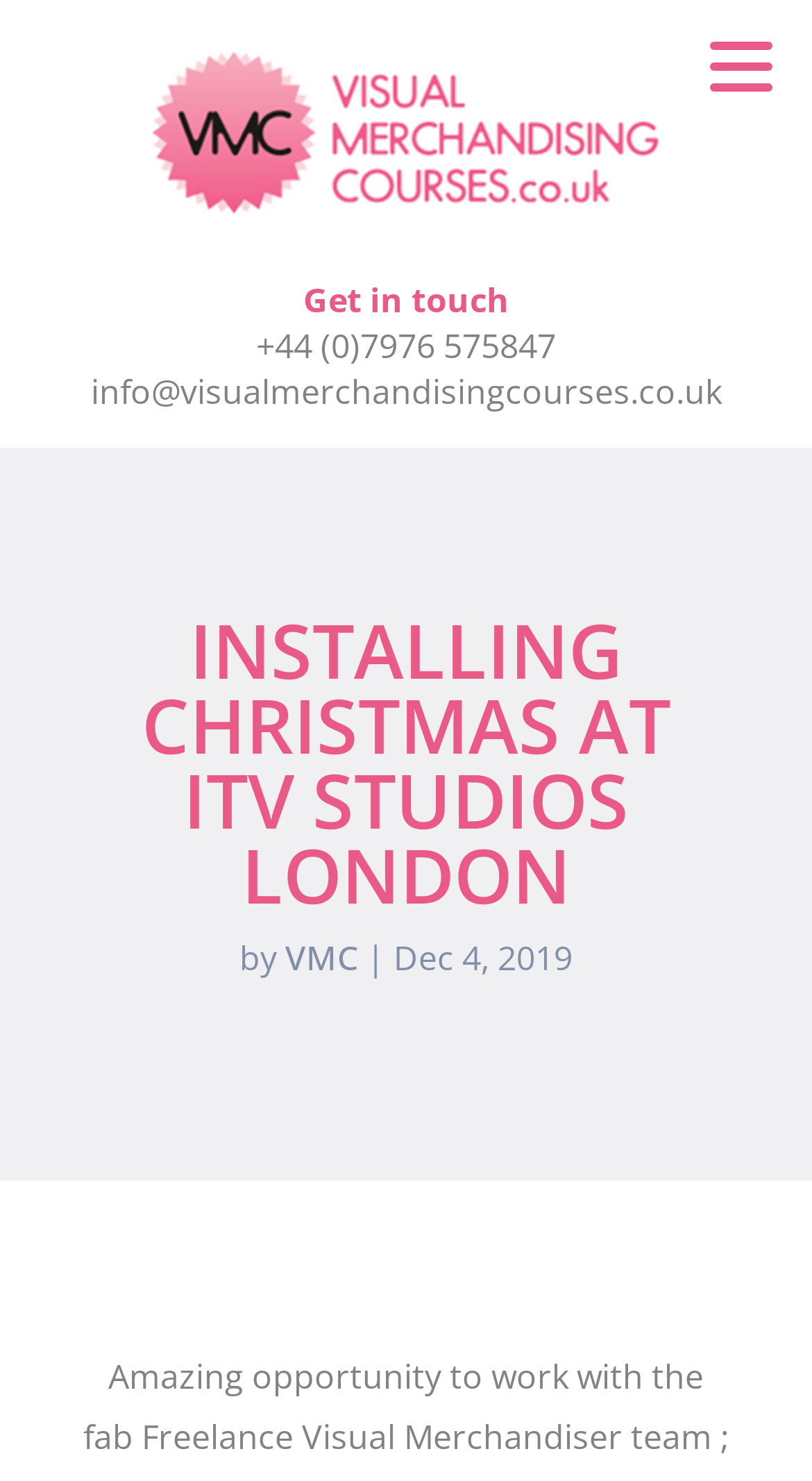What is the date when Christmas was installed at ITV Studios London?
Please provide a single word or phrase answer based on the image.

Dec 4, 2019